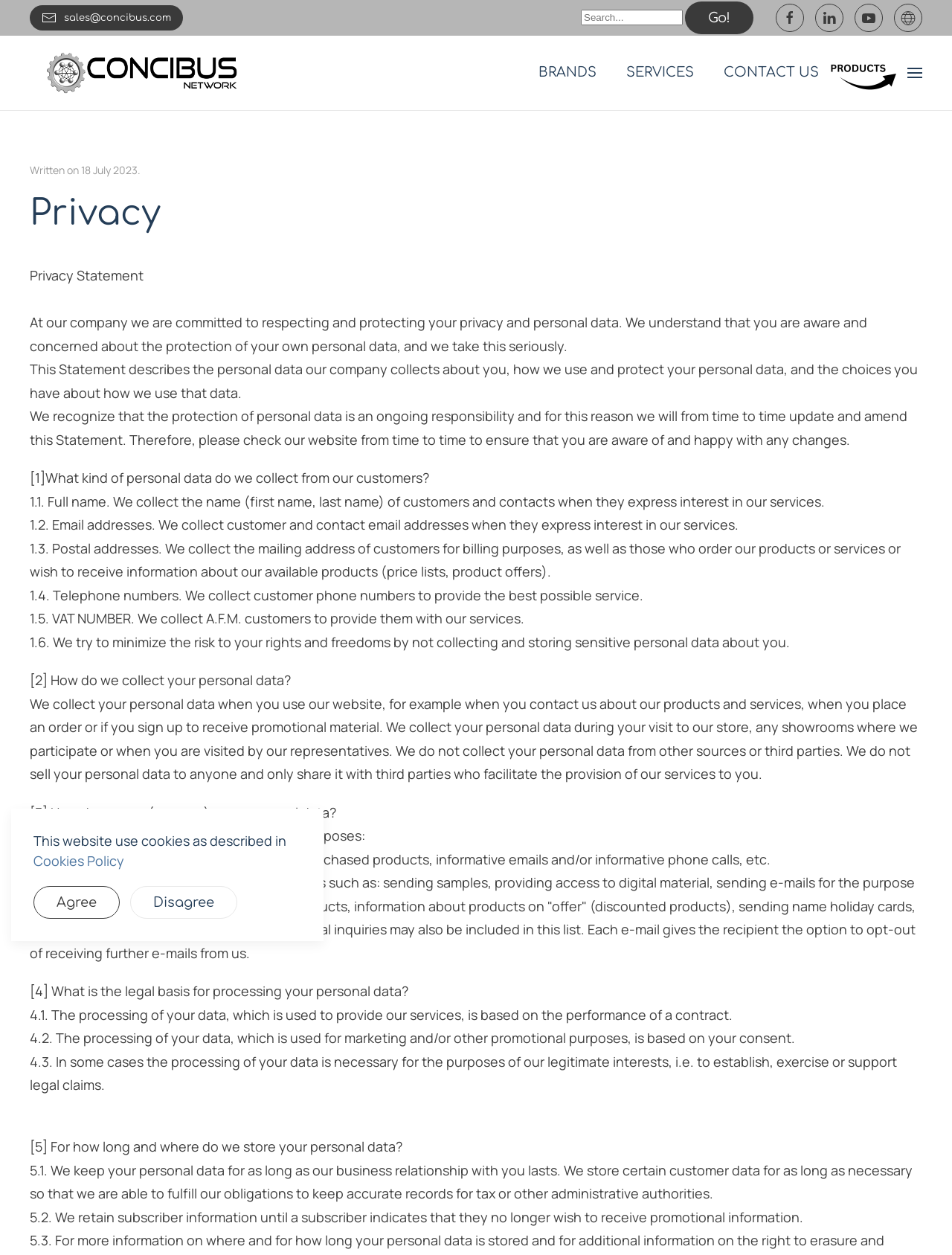Pinpoint the bounding box coordinates of the area that must be clicked to complete this instruction: "Click the 'BRANDS' link".

[0.566, 0.034, 0.627, 0.082]